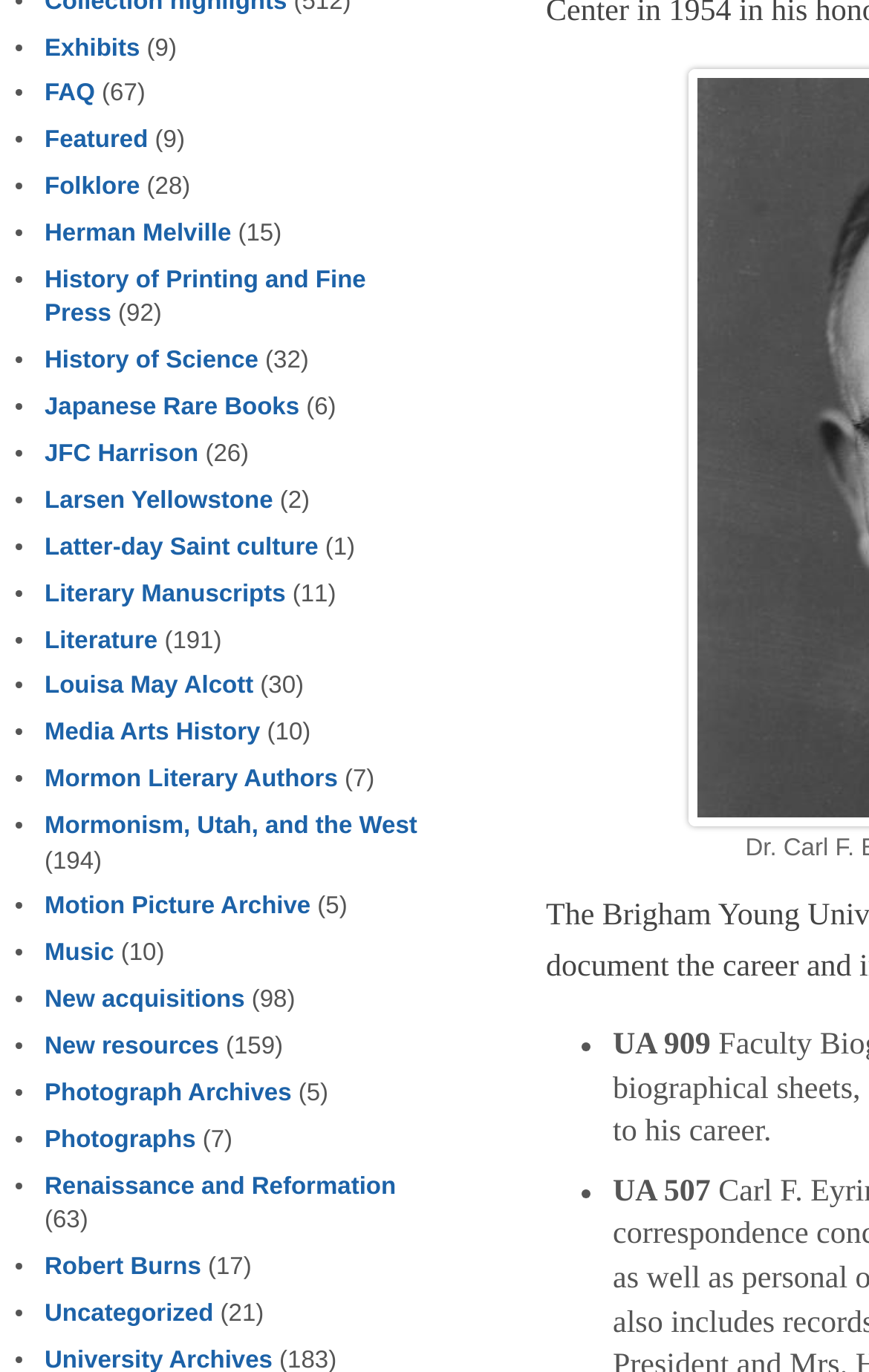Find the bounding box coordinates of the area to click in order to follow the instruction: "Explore Featured".

[0.051, 0.093, 0.17, 0.112]